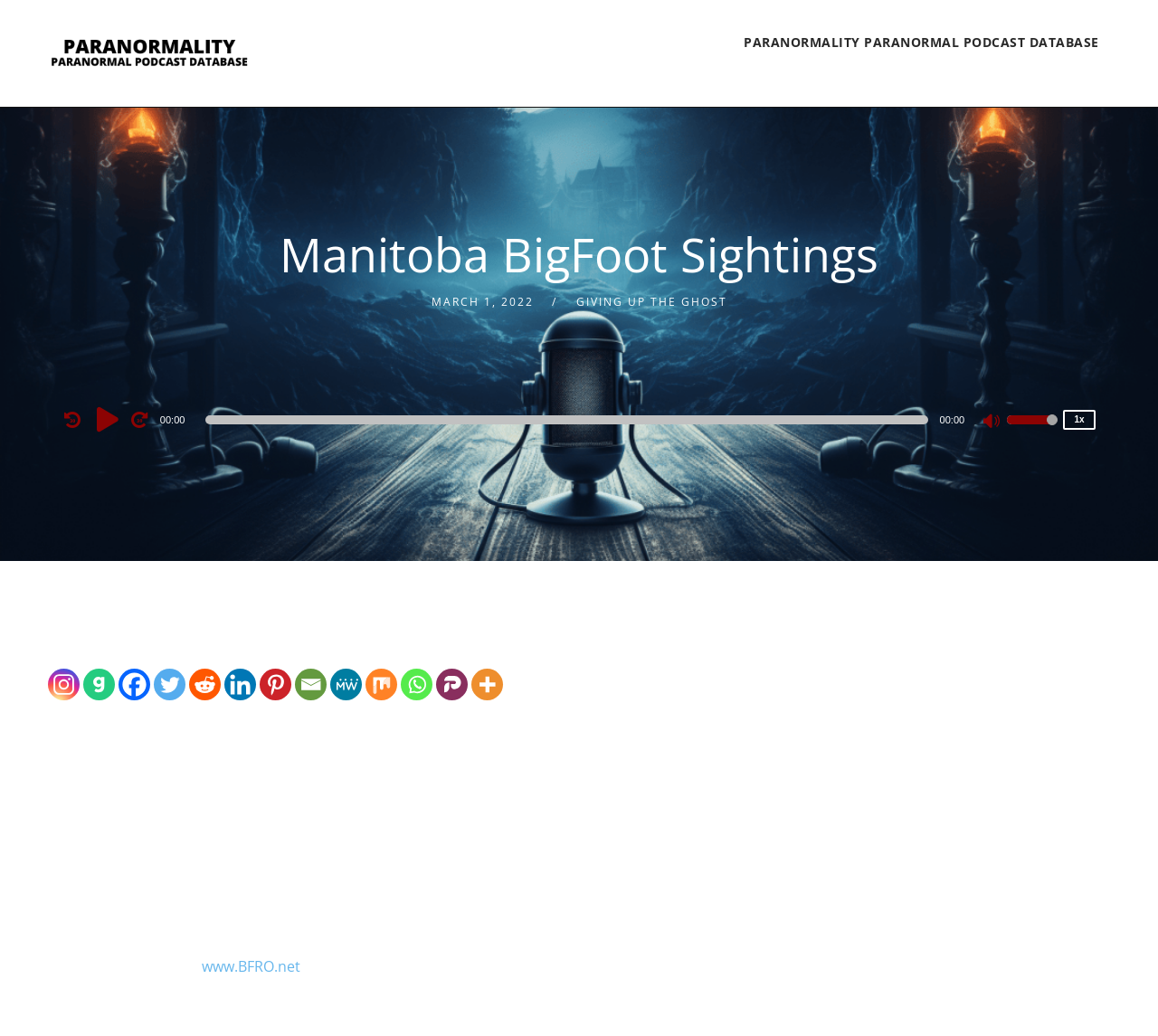Please specify the bounding box coordinates in the format (top-left x, top-left y, bottom-right x, bottom-right y), with values ranging from 0 to 1. Identify the bounding box for the UI component described as follows: www.BFRO.net

[0.174, 0.923, 0.26, 0.942]